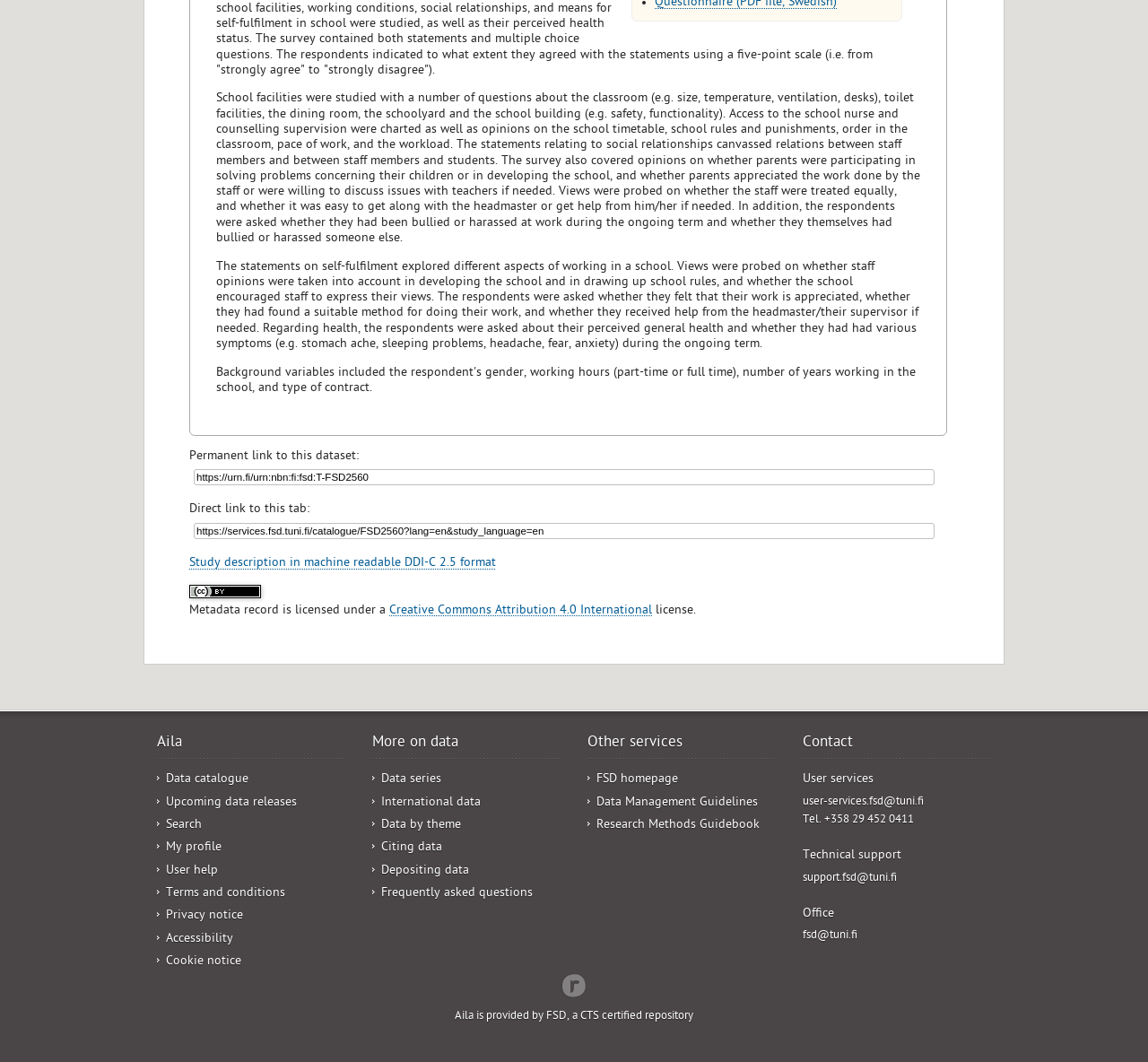Specify the bounding box coordinates (top-left x, top-left y, bottom-right x, bottom-right y) of the UI element in the screenshot that matches this description: Redflow Inc.

[0.489, 0.917, 0.511, 0.937]